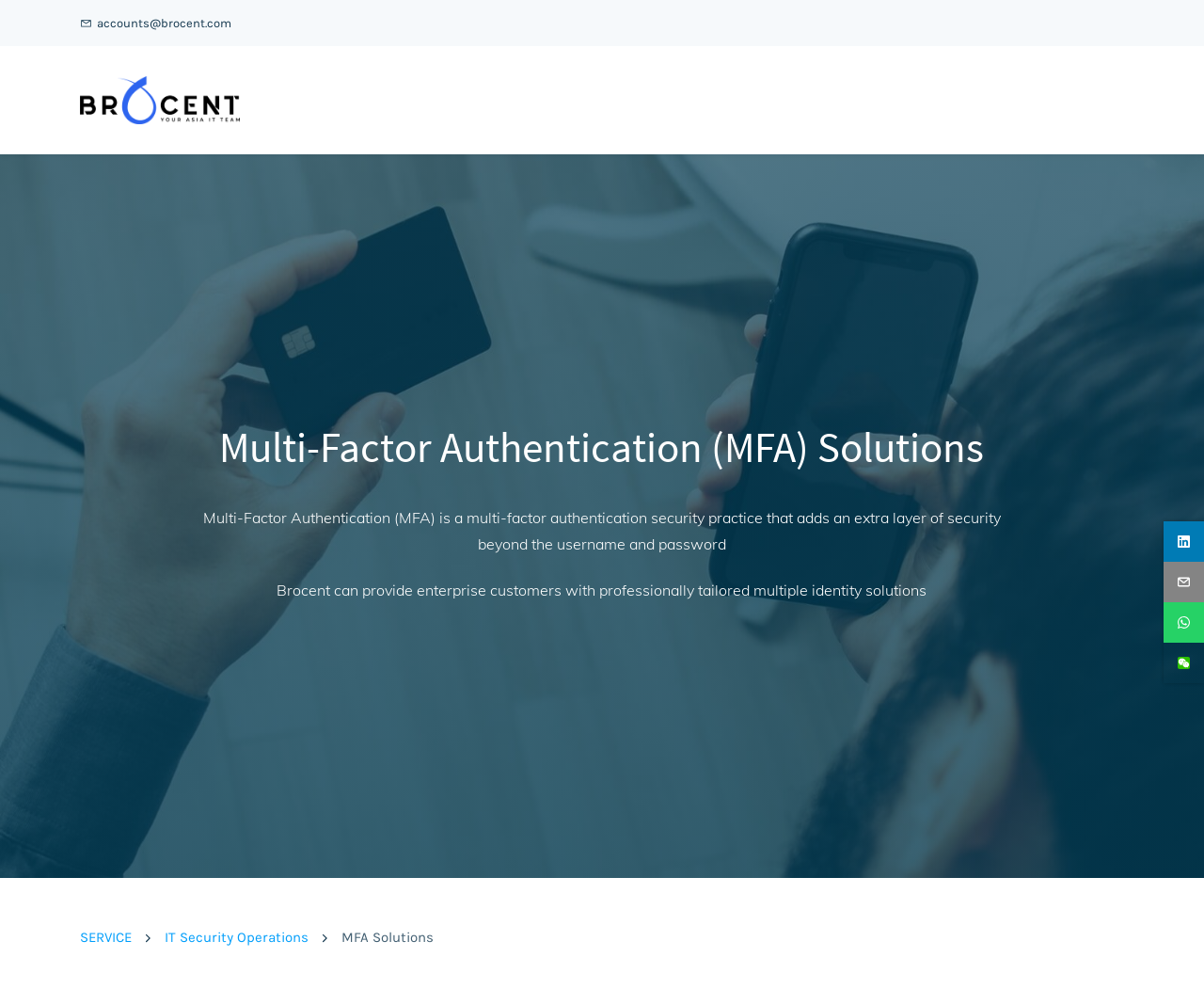What is the company's email address?
Look at the screenshot and give a one-word or phrase answer.

accounts@brocent.com